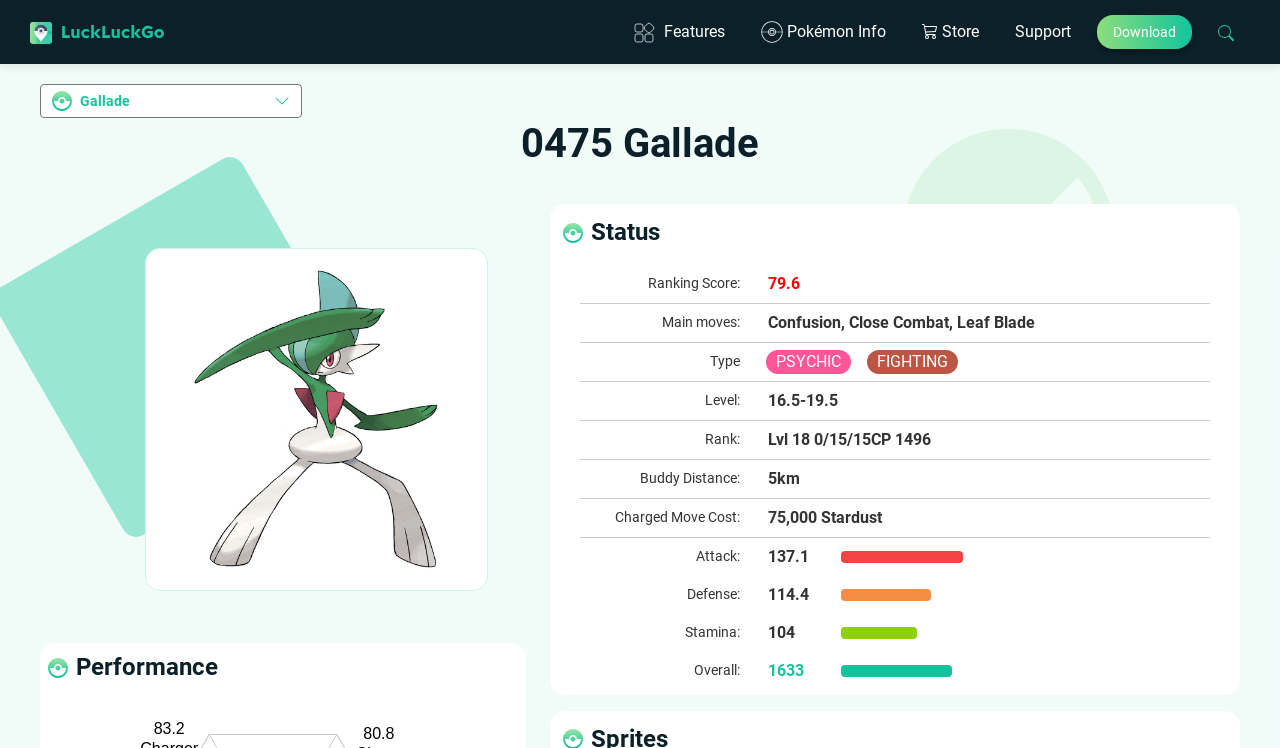Please determine the bounding box coordinates of the element's region to click in order to carry out the following instruction: "Click the 'Support' link". The coordinates should be four float numbers between 0 and 1, i.e., [left, top, right, bottom].

[0.779, 0.0, 0.851, 0.086]